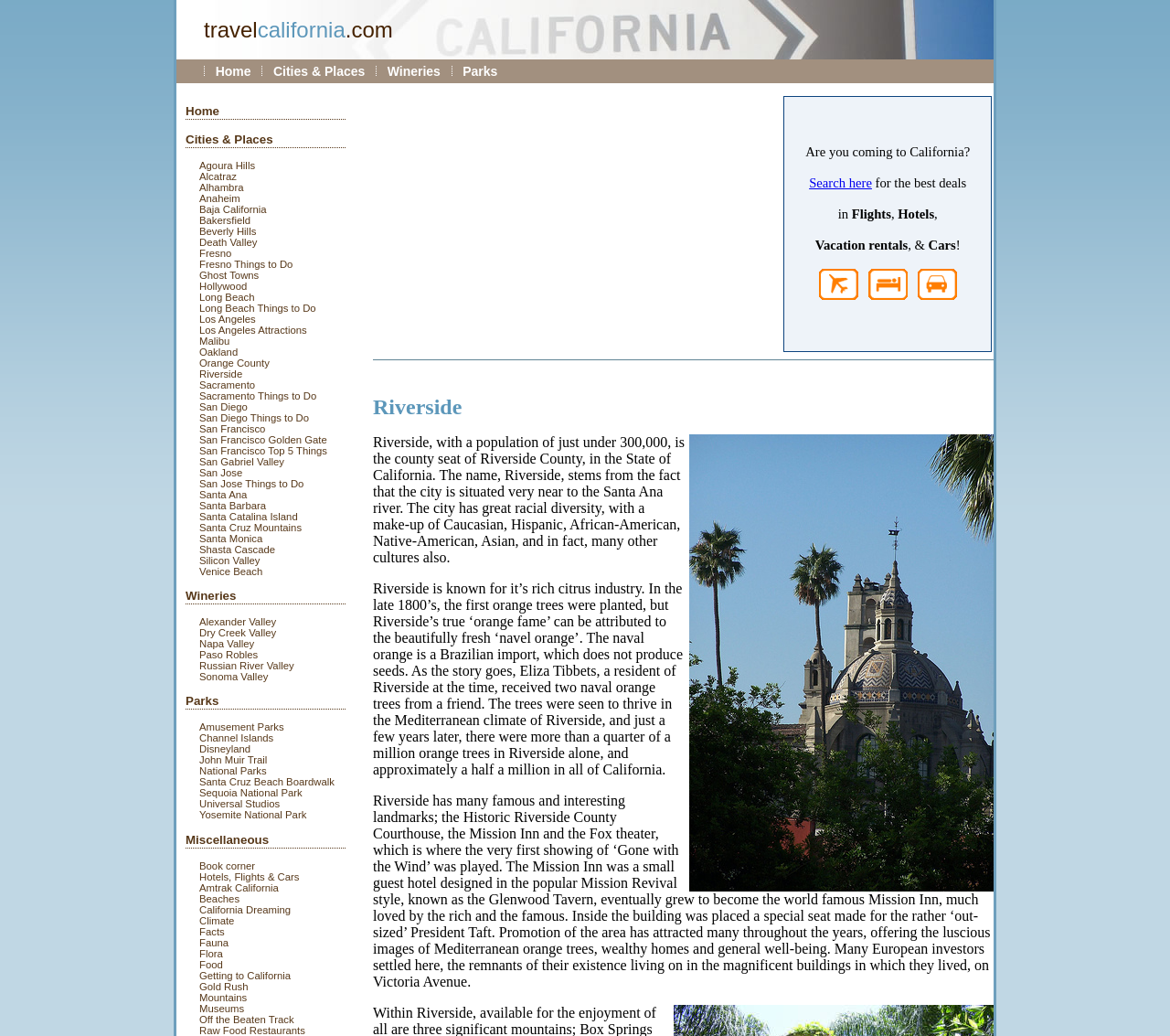Determine the bounding box coordinates for the region that must be clicked to execute the following instruction: "Click on 'HOME'".

None